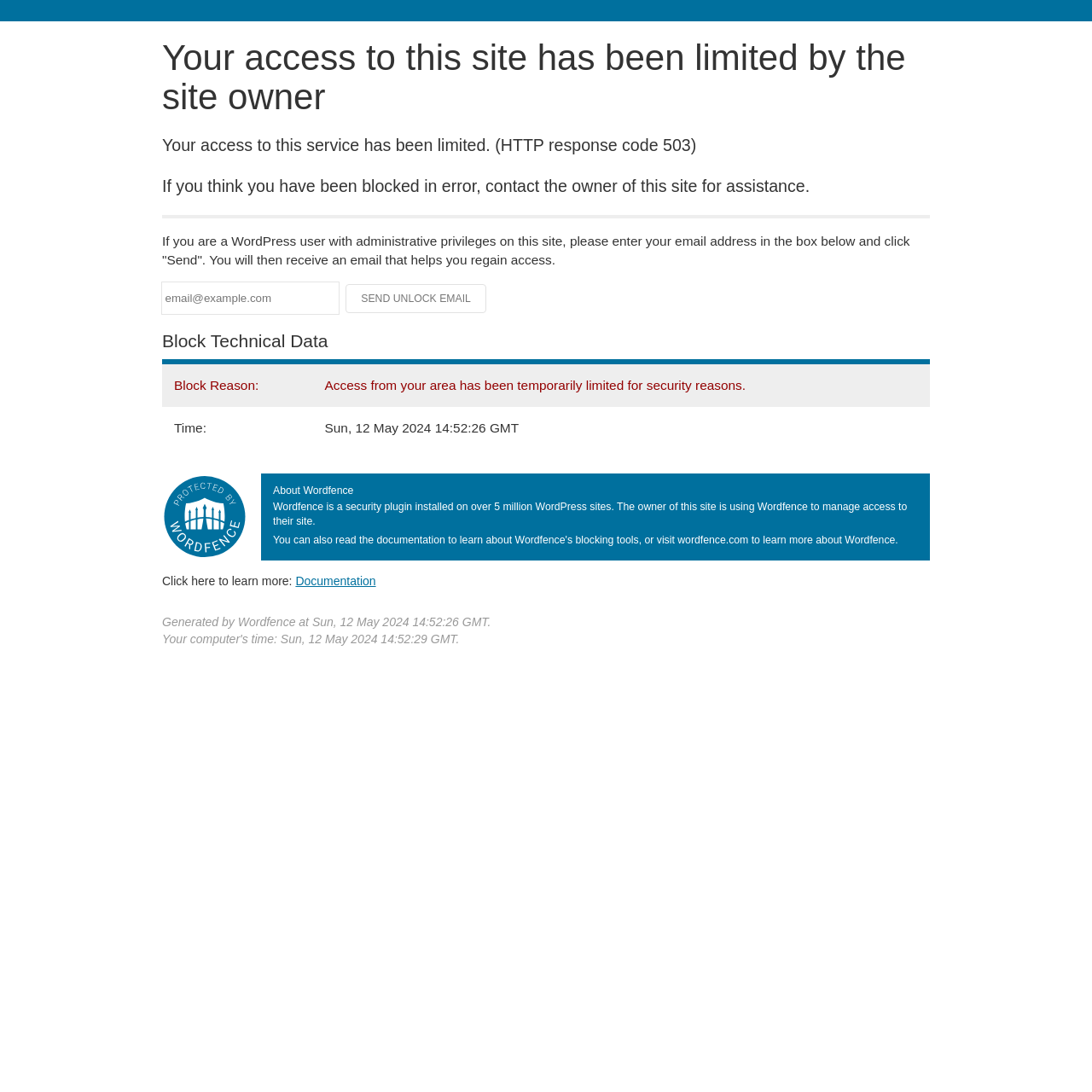What is the reason for the block?
Based on the screenshot, provide your answer in one word or phrase.

Security reasons